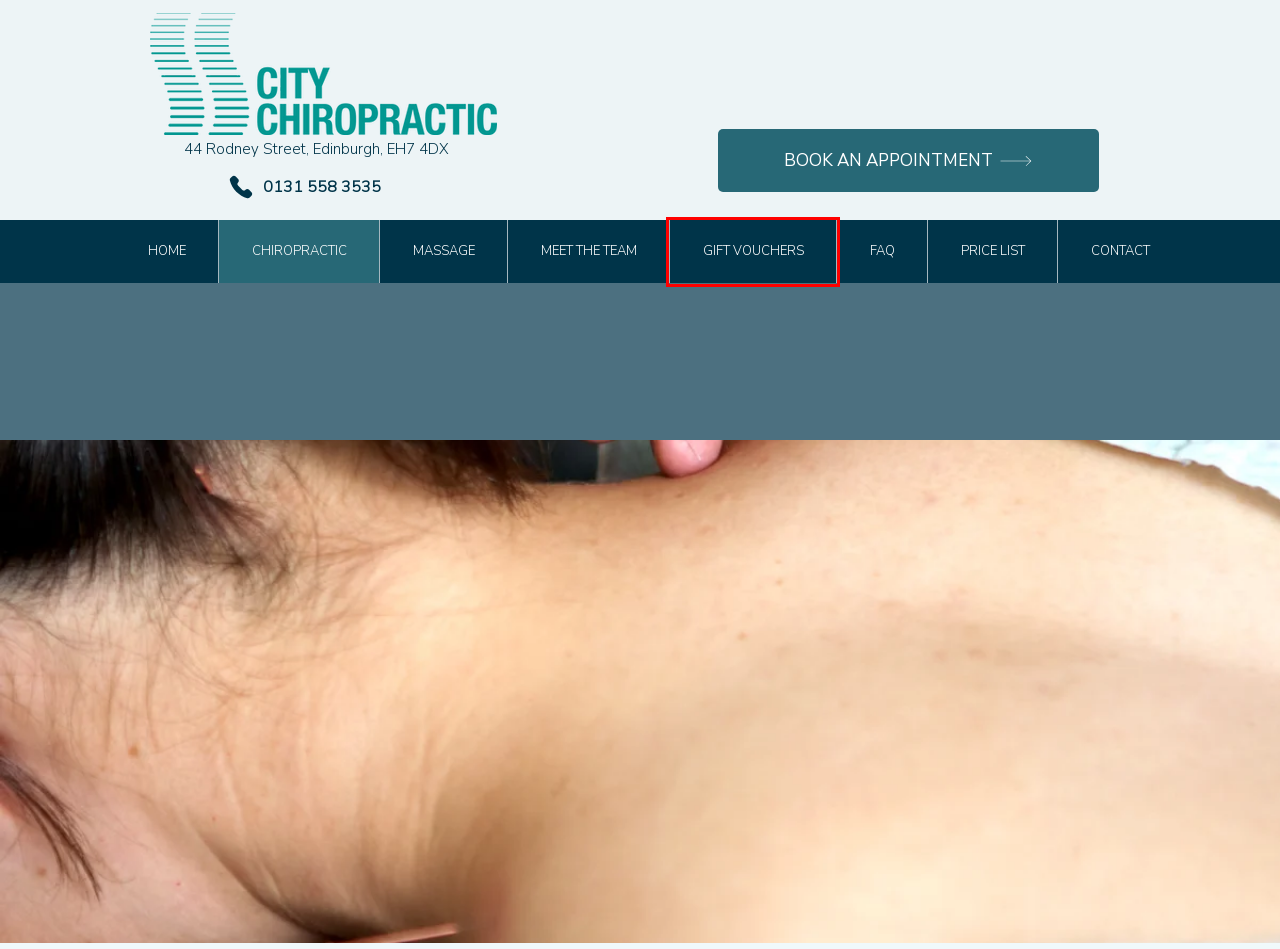You have a screenshot of a webpage with a red rectangle bounding box around an element. Identify the best matching webpage description for the new page that appears after clicking the element in the bounding box. The descriptions are:
A. Chiropractors & Massage Therapists | City Chiropractic - Edinburgh
B. CONTACT US | City Chiropractic - Edinburgh
C. CHIROPRACTIC TREATMENTS | City Chiropractic - Edinburgh
D. FAQ | City Chiropractic - Edinburgh
E. MASSAGE TREATMENTS | City Chiropractic - Edinburgh
F. The British Medical Acupuncture Society > Home
G. Privacy Policy | City Chiropractic
H. GIFT VOUCHERS | City Chiropractic

H